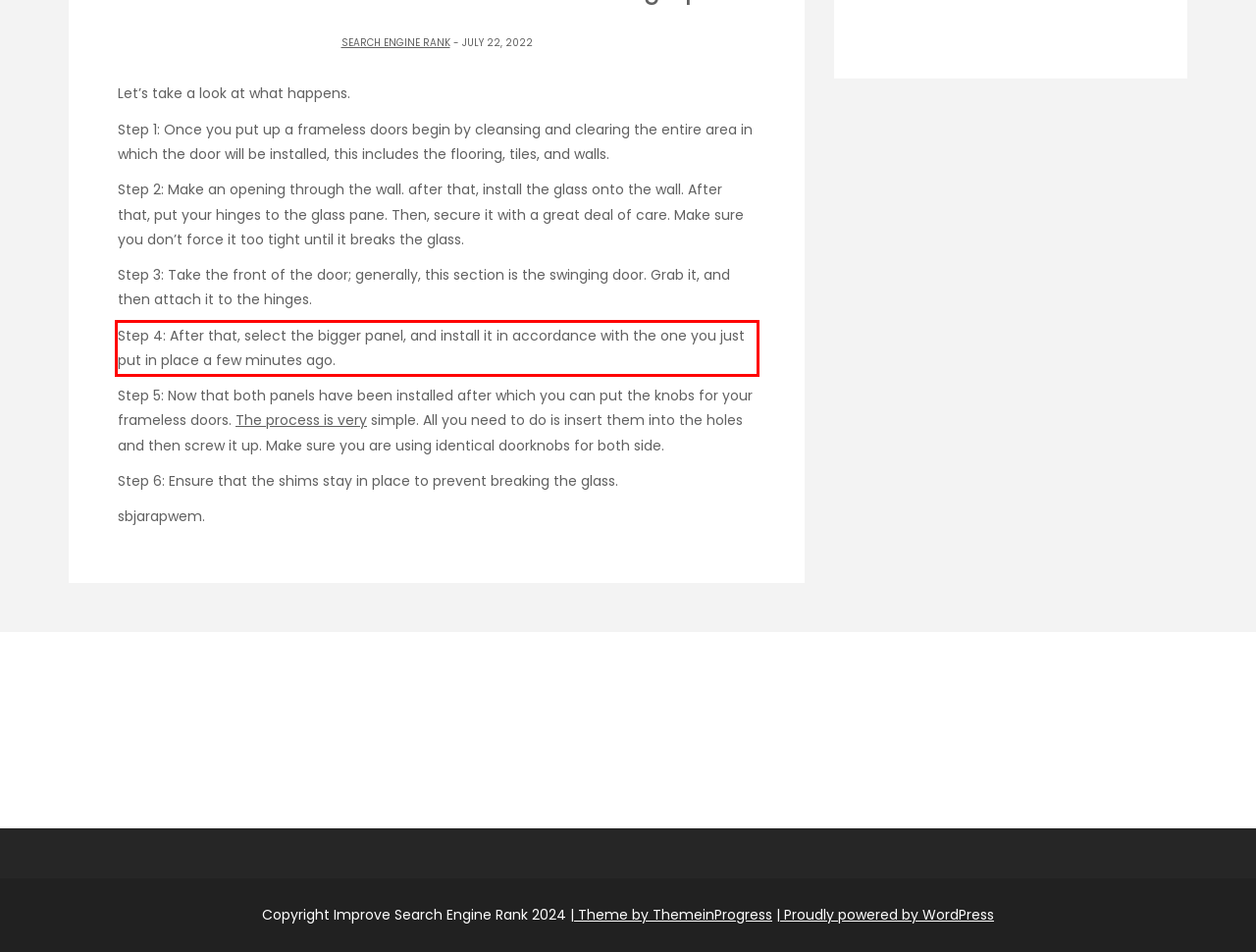There is a UI element on the webpage screenshot marked by a red bounding box. Extract and generate the text content from within this red box.

Step 4: After that, select the bigger panel, and install it in accordance with the one you just put in place a few minutes ago.